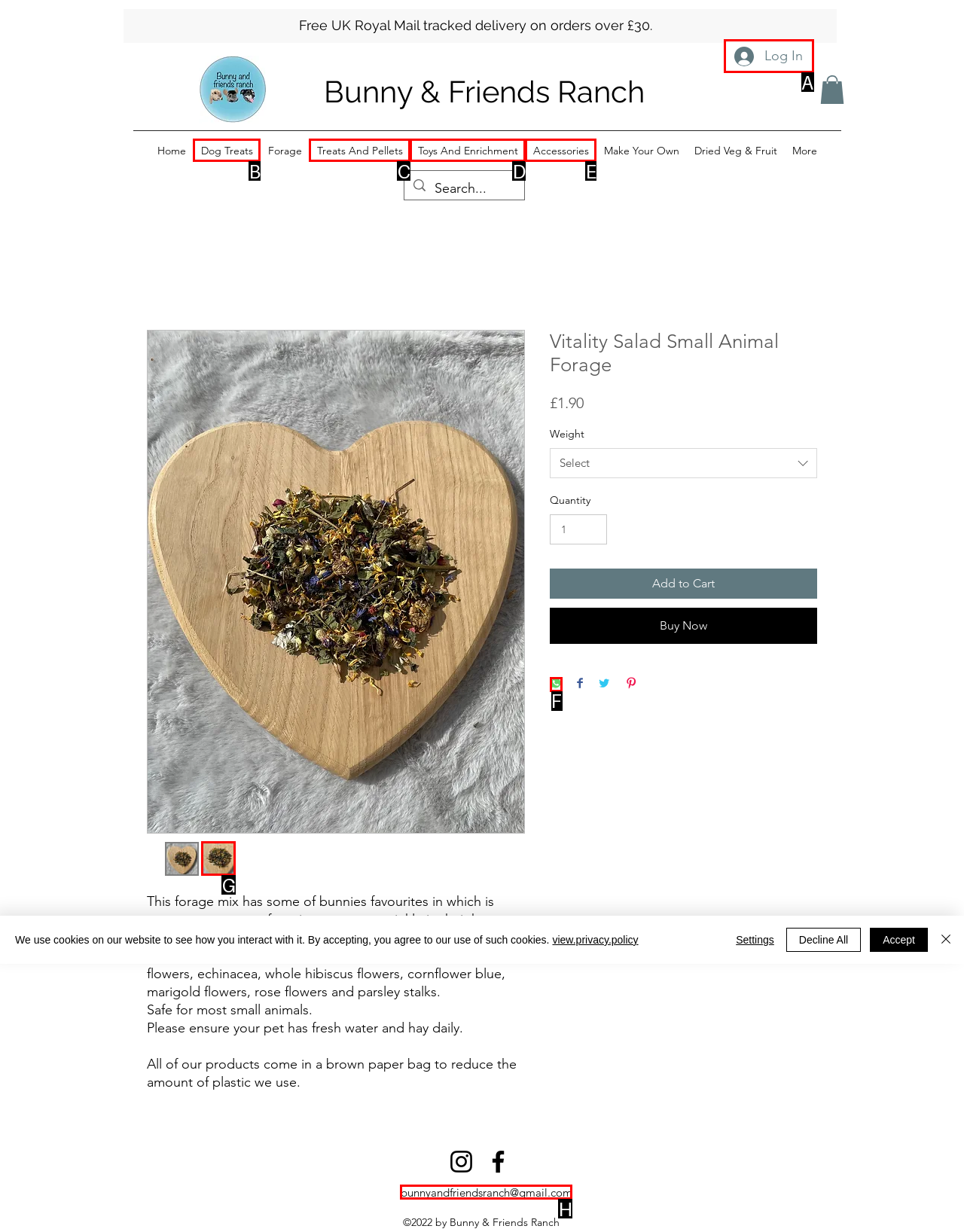Indicate the HTML element to be clicked to accomplish this task: Log in to your account Respond using the letter of the correct option.

A